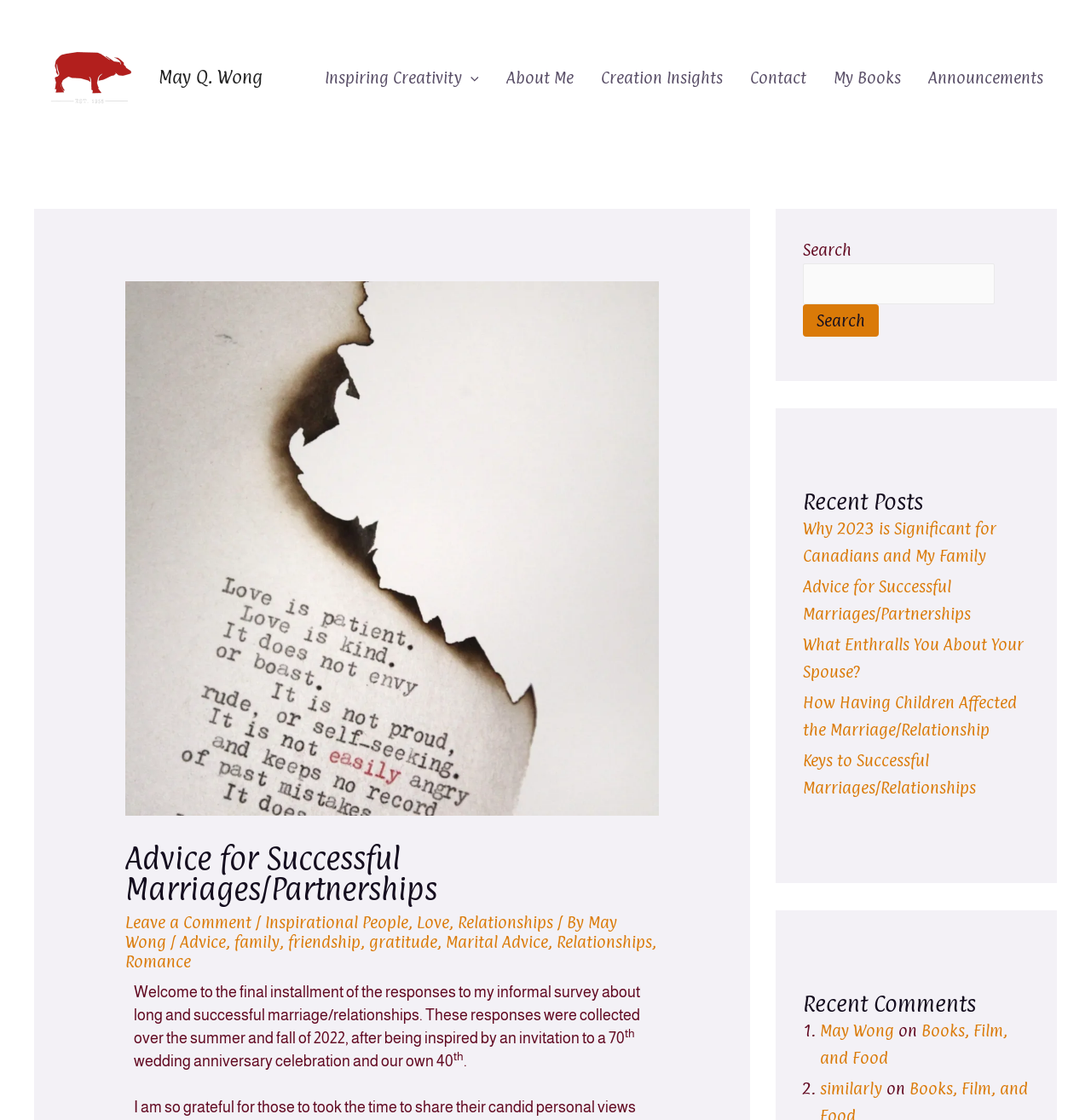Provide a comprehensive caption for the webpage.

This webpage is about advice for successful marriages and partnerships, written by May Q. Wong. At the top left corner, there is a transparent logo with white text, and next to it is a link to May Q. Wong's name. Below the logo, there is a navigation menu with several links, including "Inspiring Creativity Menu Toggle", "About Me", "Creation Insights", "Contact", "My Books", and "Announcements".

The main content of the webpage is divided into two sections. The first section is an article with a featured photo on marriage advice at the top. The article title is "Advice for Successful Marriages/Partnerships" and it has several links to related topics such as "Inspirational People", "Love", "Relationships", and "Marital Advice". The article itself is a long piece of text that discusses the responses to an informal survey about long and successful marriages/relationships.

The second section is located at the bottom right corner of the webpage and contains several complementary elements. There is a search box with a button, a heading "Recent Posts" with several links to recent articles, and a heading "Recent Comments" with a list of comments. Each comment has a link to the article it belongs to. At the very bottom, there is a footer section with links to May Wong's name and a website called "Books, Film, and Food".